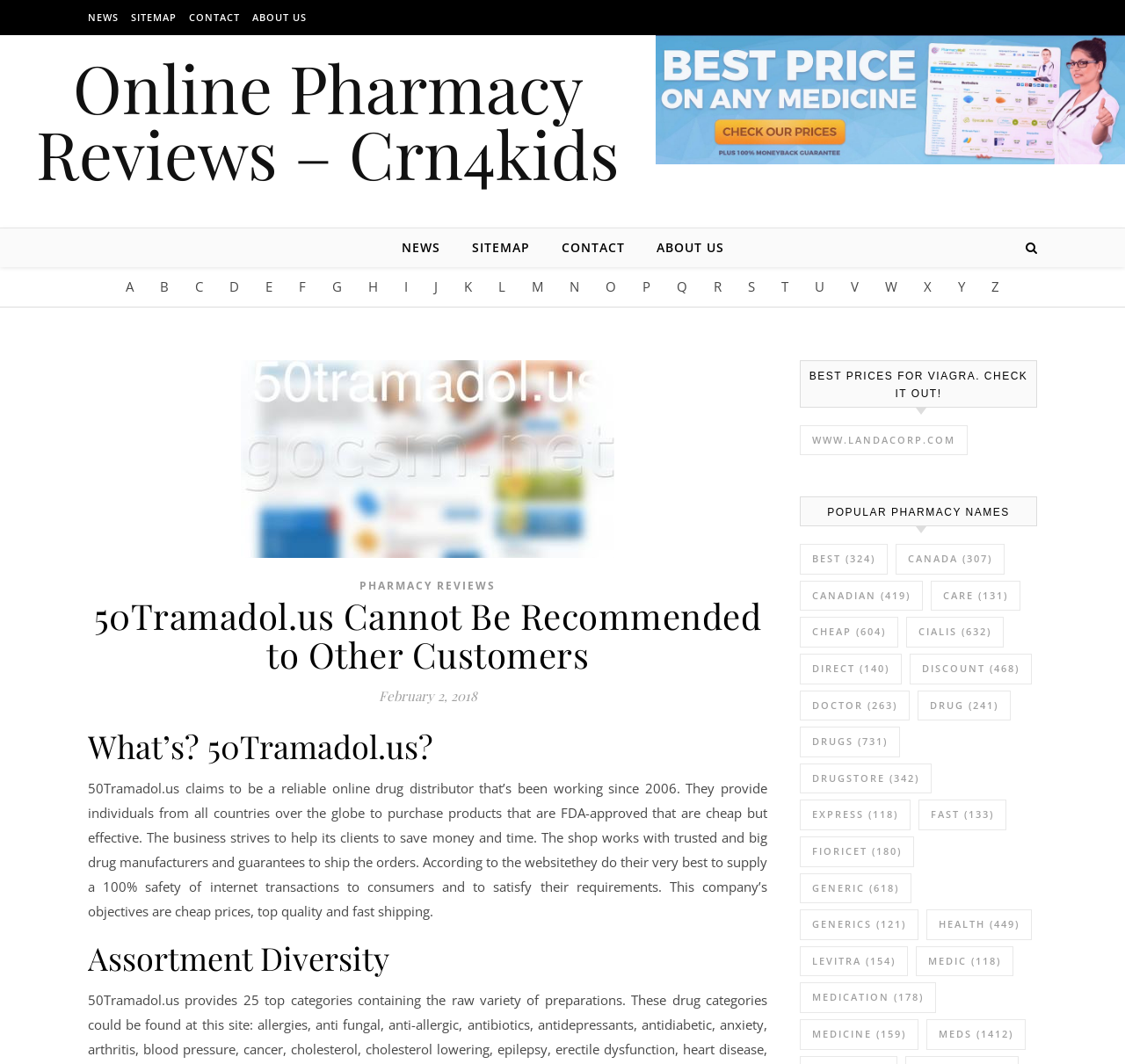What is the name of the online pharmacy being reviewed?
Look at the image and respond with a one-word or short-phrase answer.

50Tramadol.us